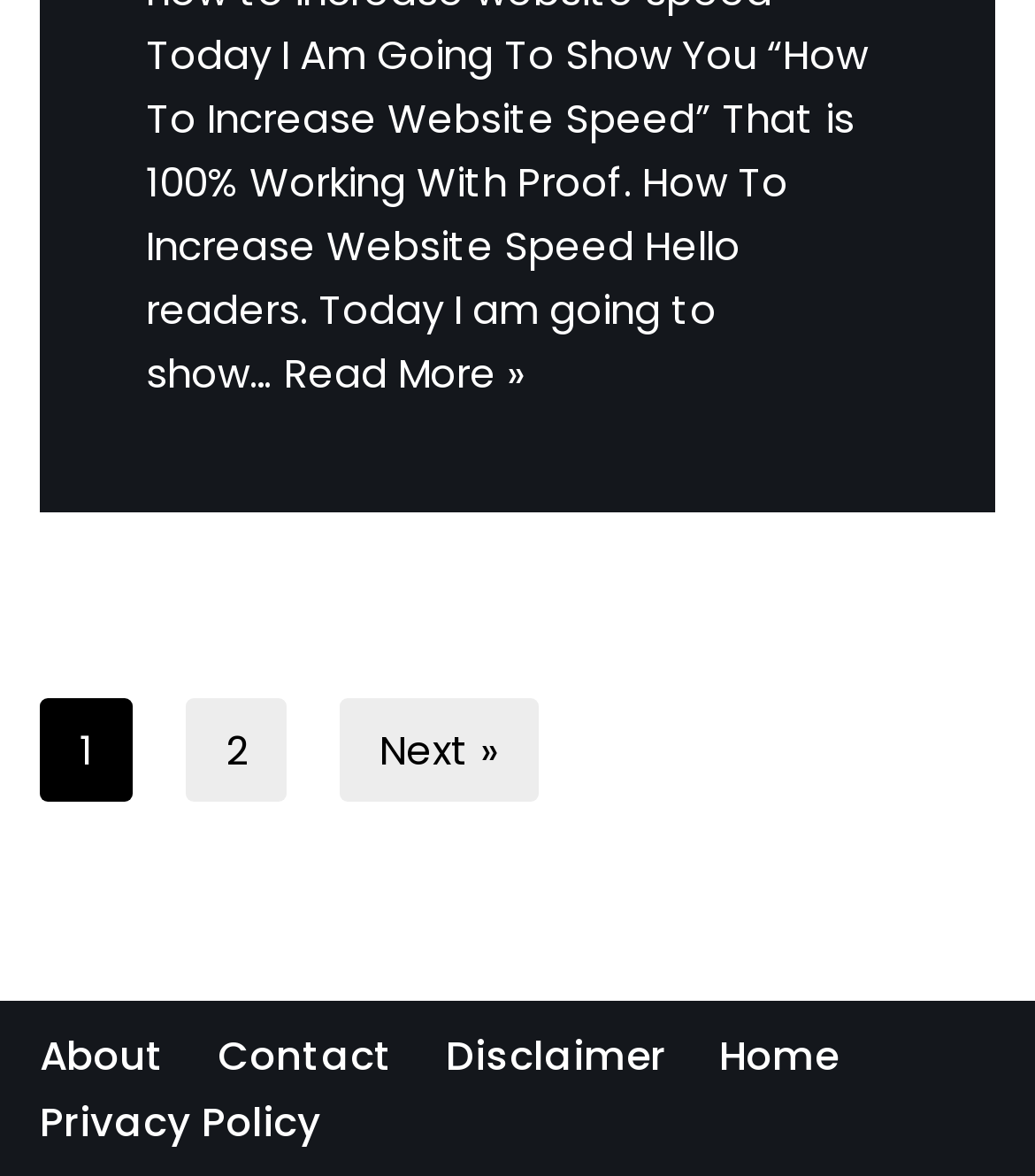Use a single word or phrase to answer this question: 
What is the last link in the footer navigation?

Privacy Policy